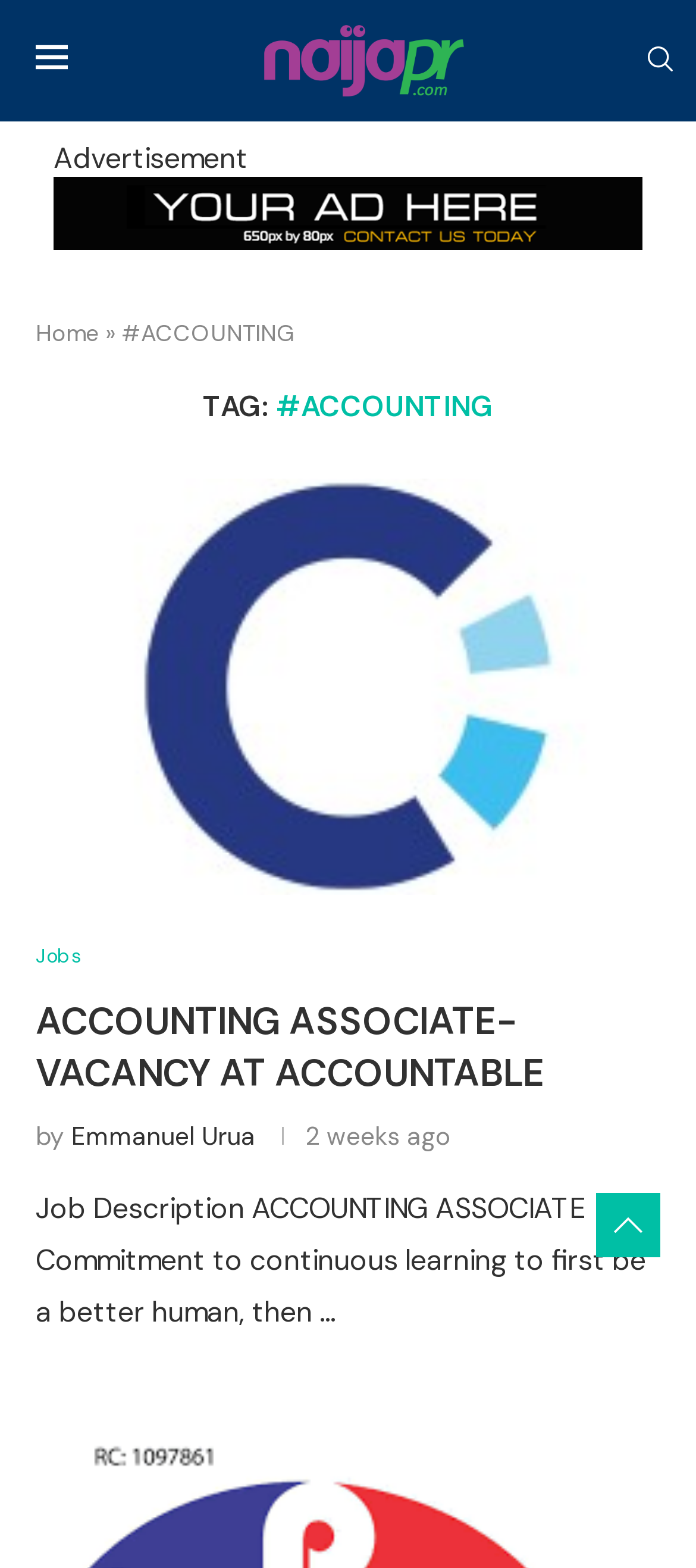What is the category of the job posting?
Please answer the question as detailed as possible based on the image.

The category of the job posting can be determined by looking at the heading '#ACCOUNTING' which is a subheading of the webpage, indicating that the job posting is related to accounting.